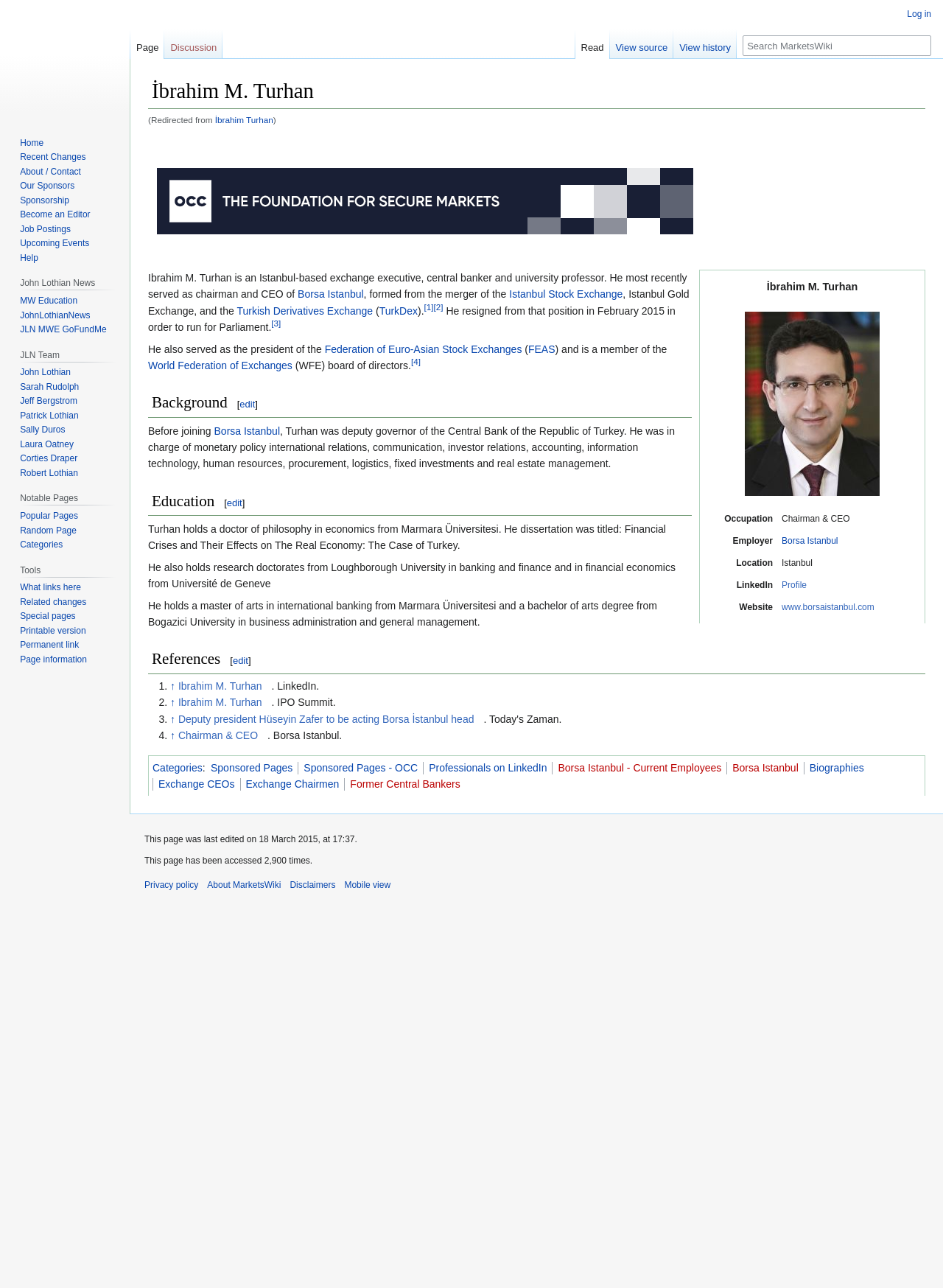What is Ibrahim M. Turhan's occupation?
Using the image as a reference, deliver a detailed and thorough answer to the question.

Based on the table with the heading 'Occupation', Ibrahim M. Turhan's occupation is Chairman & CEO.